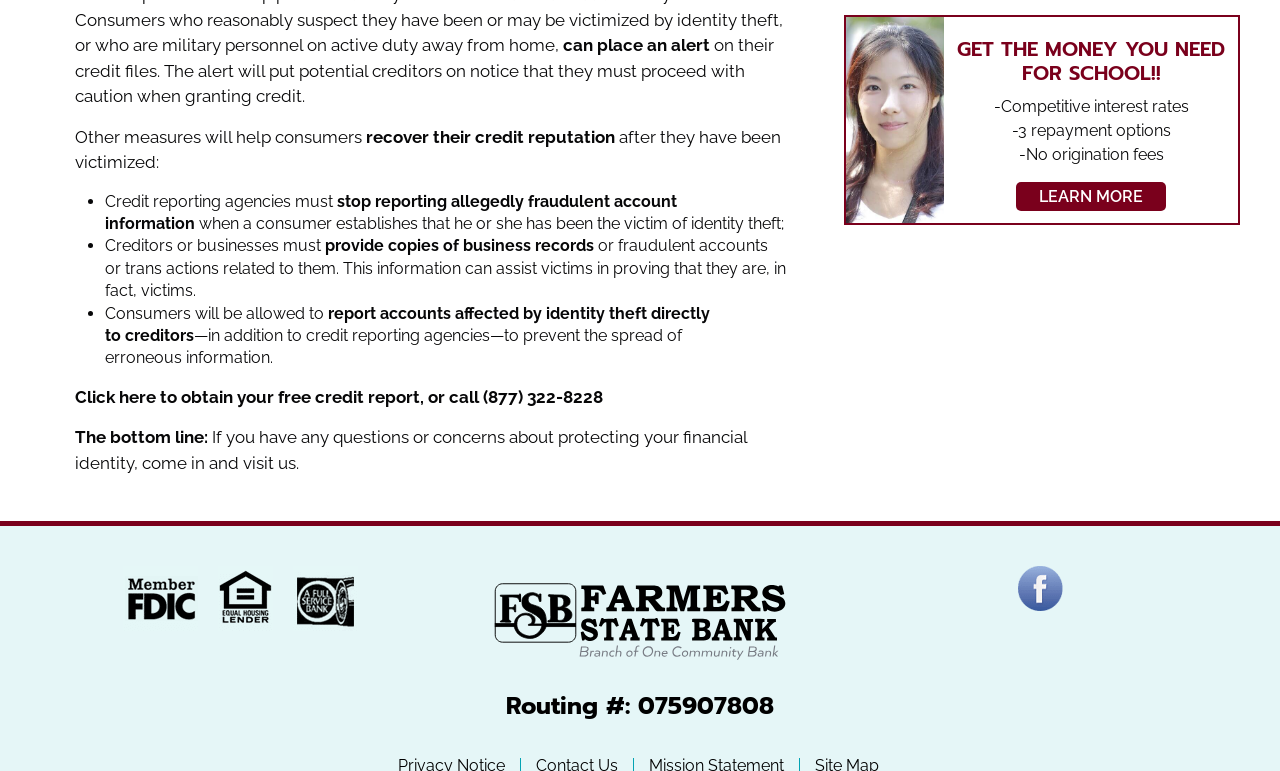What is the purpose of the alert on credit files?
Offer a detailed and full explanation in response to the question.

The alert on credit files is intended to put potential creditors on notice that they must proceed with caution when granting credit, as the consumer may have been a victim of identity theft.